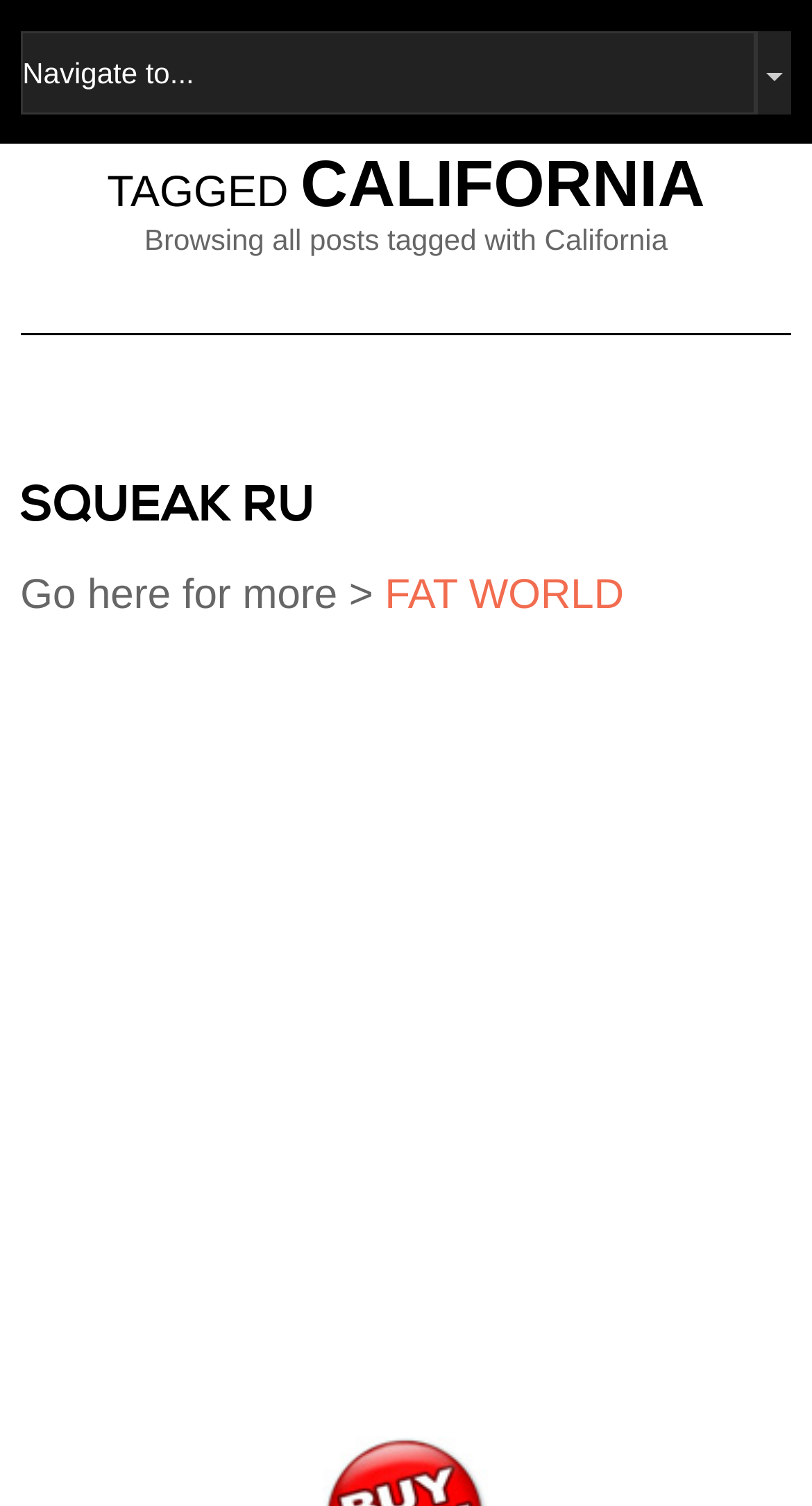Please determine the bounding box of the UI element that matches this description: Squeak Ru. The coordinates should be given as (top-left x, top-left y, bottom-right x, bottom-right y), with all values between 0 and 1.

[0.025, 0.315, 0.389, 0.357]